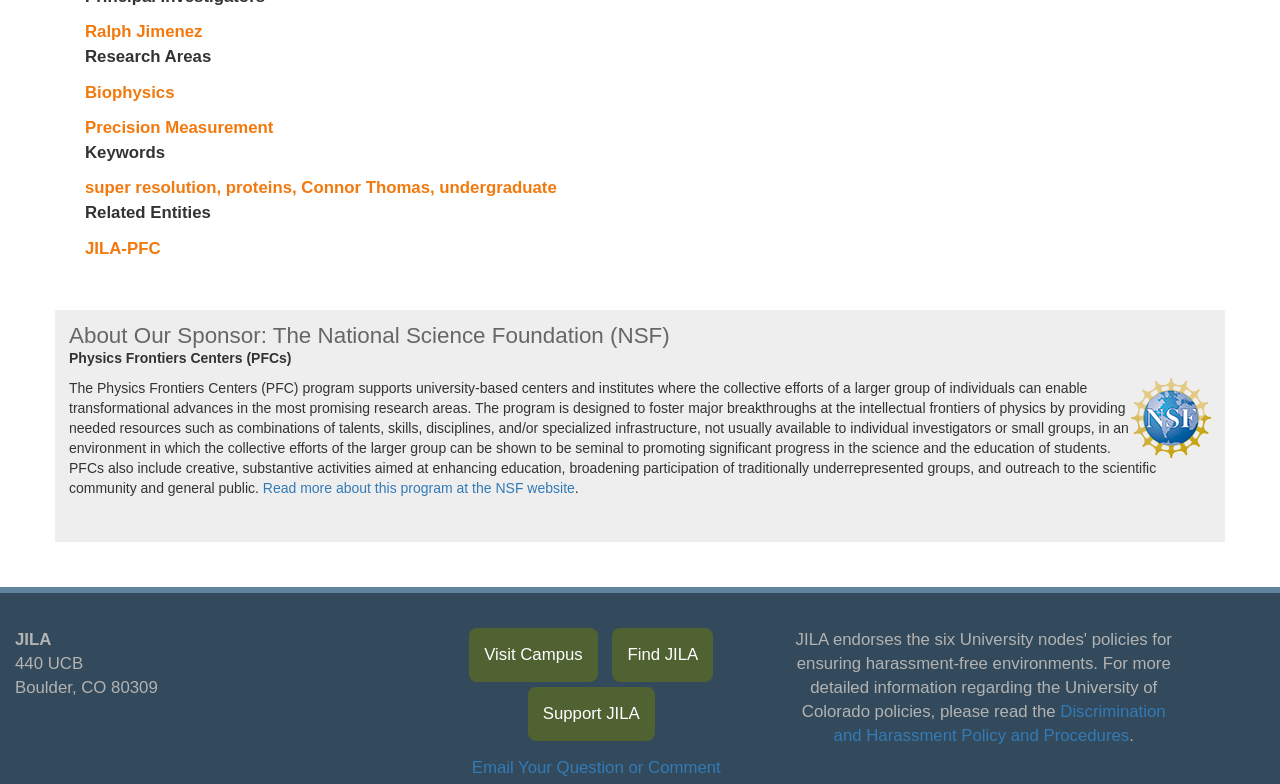What is the address of JILA?
Analyze the image and deliver a detailed answer to the question.

The address of JILA is mentioned at the bottom of the webpage, which includes the building number, city, and state.